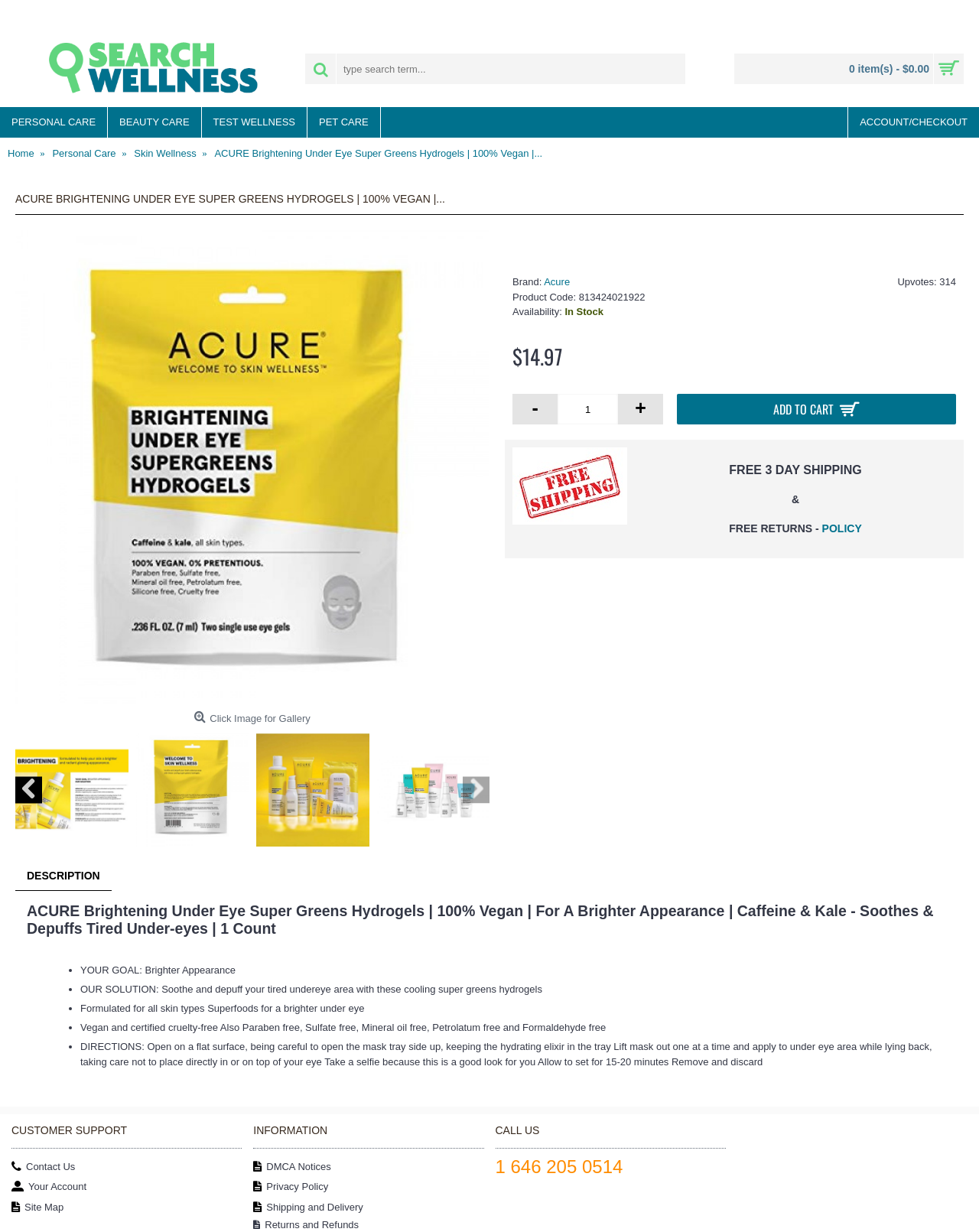What is the brand of the product?
Utilize the image to construct a detailed and well-explained answer.

I found the brand name 'Acure' in the product information section, where it is mentioned as 'Brand: Acure'.